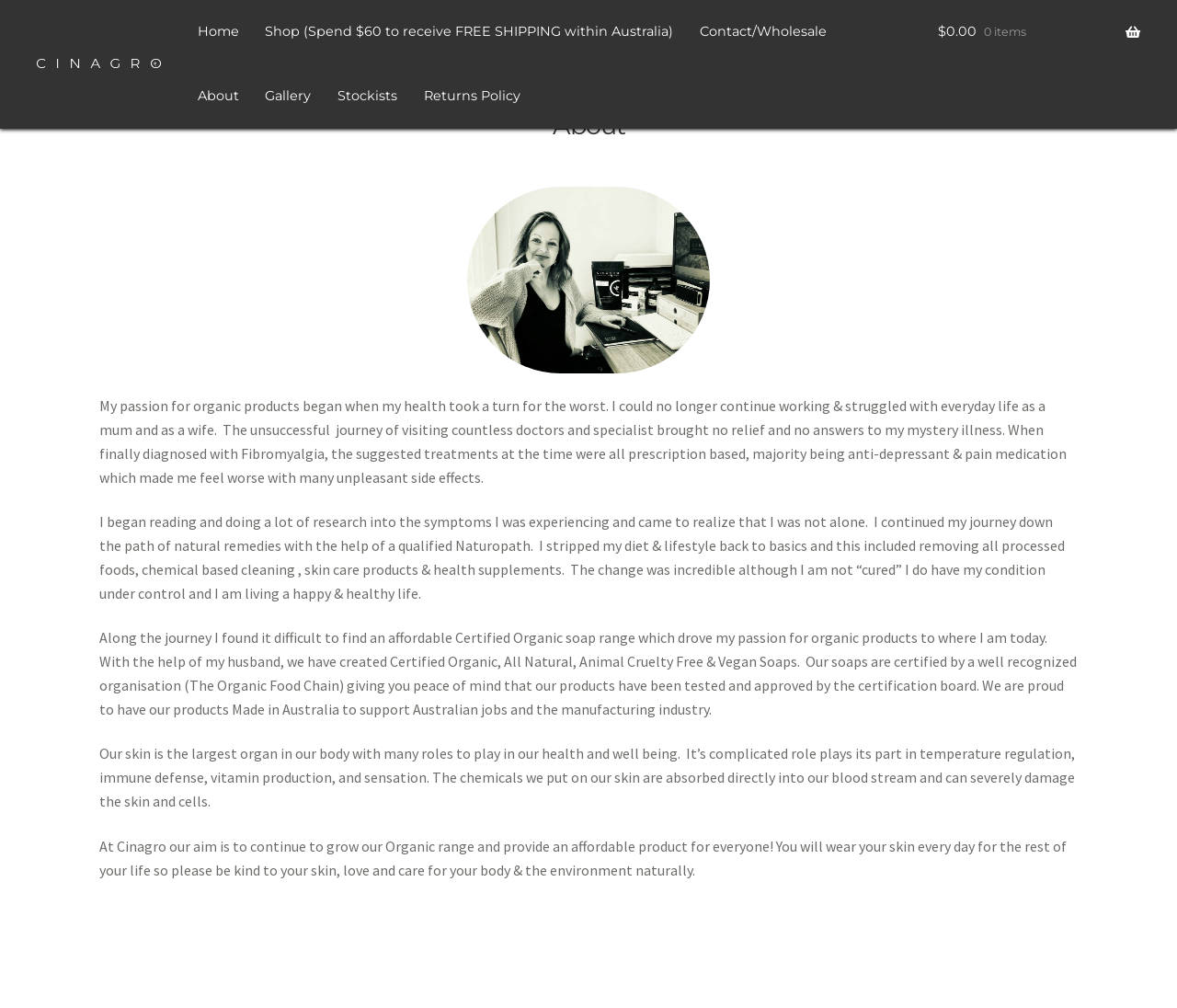Given the description of a UI element: "Back to List of Outlines", identify the bounding box coordinates of the matching element in the webpage screenshot.

None